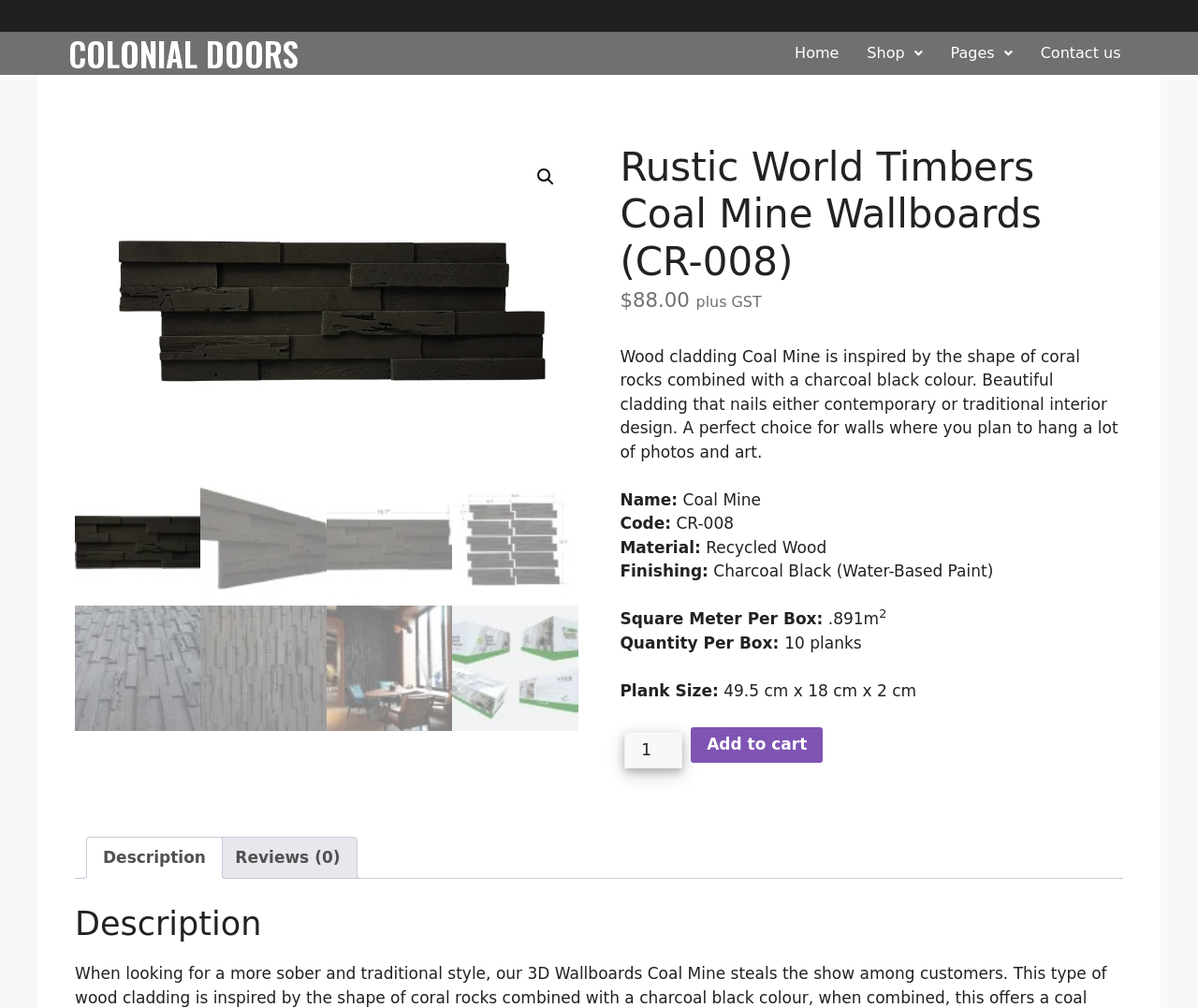Identify the bounding box coordinates of the region I need to click to complete this instruction: "Click on the 'Contact us' link".

[0.857, 0.032, 0.947, 0.074]